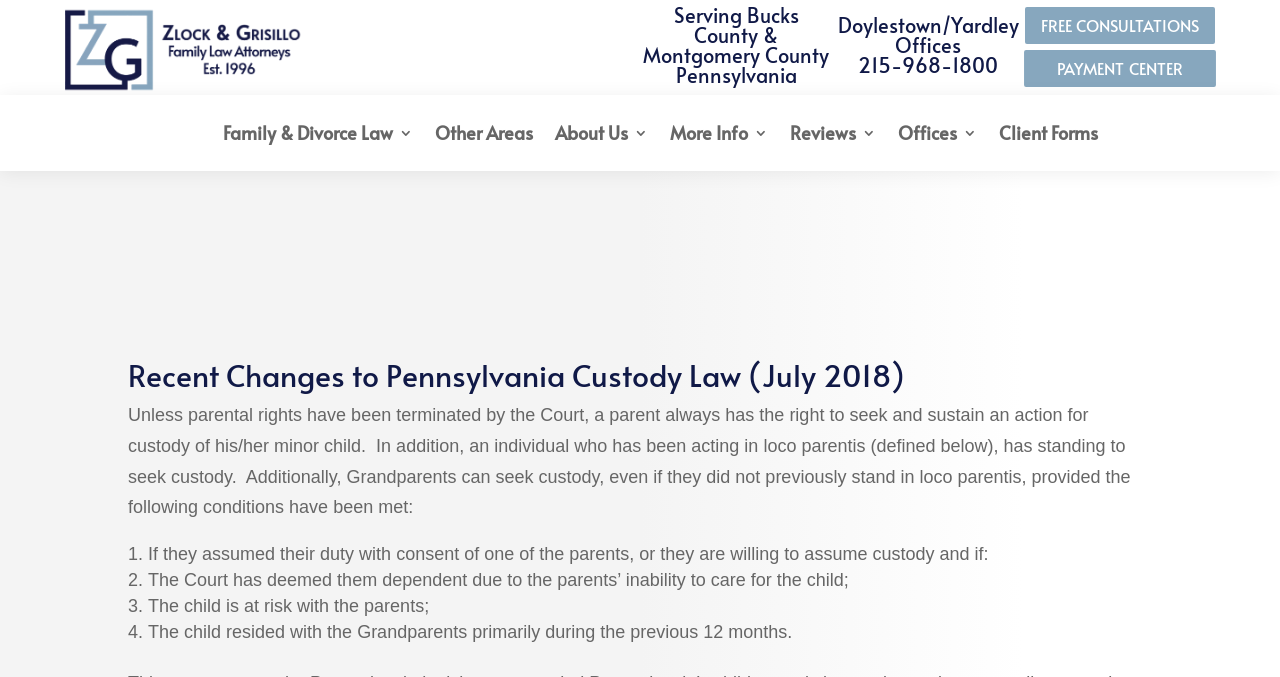Who can seek custody of a minor child?
Please ensure your answer is as detailed and informative as possible.

I found the answer by reading the text that says 'Unless parental rights have been terminated by the Court, a parent always has the right to seek and sustain an action for custody of his/her minor child. In addition, an individual who has been acting in loco parentis (defined below), has standing to seek custody. Additionally, Grandparents can seek custody, even if they did not previously stand in loco parentis, provided the following conditions have been met:'